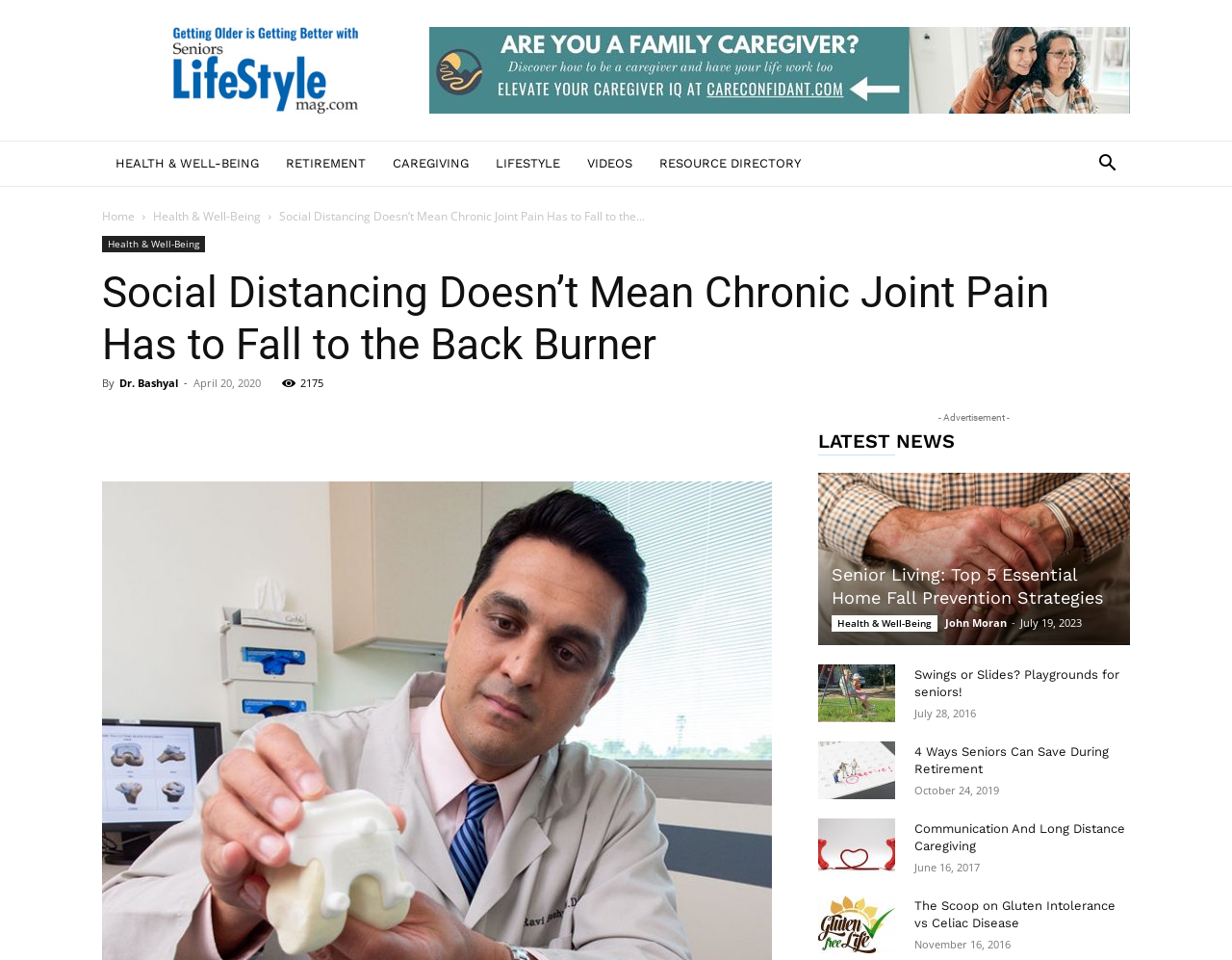Pinpoint the bounding box coordinates of the area that must be clicked to complete this instruction: "Search for something".

[0.88, 0.162, 0.917, 0.182]